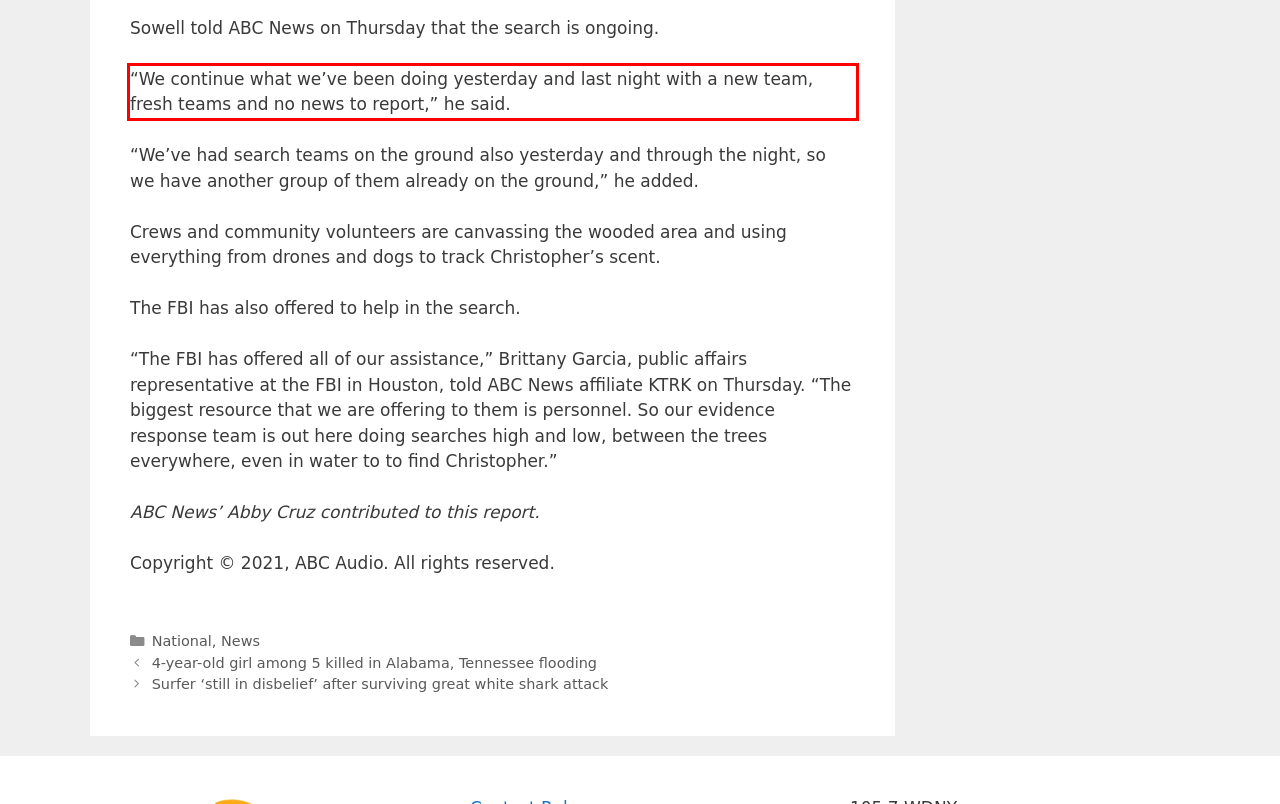You are provided with a screenshot of a webpage containing a red bounding box. Please extract the text enclosed by this red bounding box.

“We continue what we’ve been doing yesterday and last night with a new team, fresh teams and no news to report,” he said.